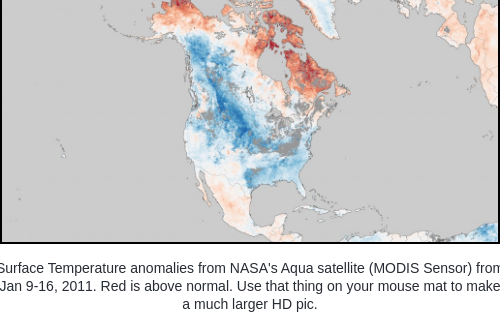Describe in detail everything you see in the image.

The image visualizes surface temperature anomalies captured by NASA's Aqua satellite (MODIS sensor) from January 9 to 16, 2011. The map illustrates variations in temperatures across North America, with red areas indicating above-normal temperatures and blue regions representing below-normal temperatures. This striking representation highlights the climatic anomalies occurring during that period, emphasizing the warm conditions experienced particularly in the Canadian Arctic and parts of the United States. Viewers are encouraged to zoom in for a more detailed, high-definition look at these significant temperature changes.